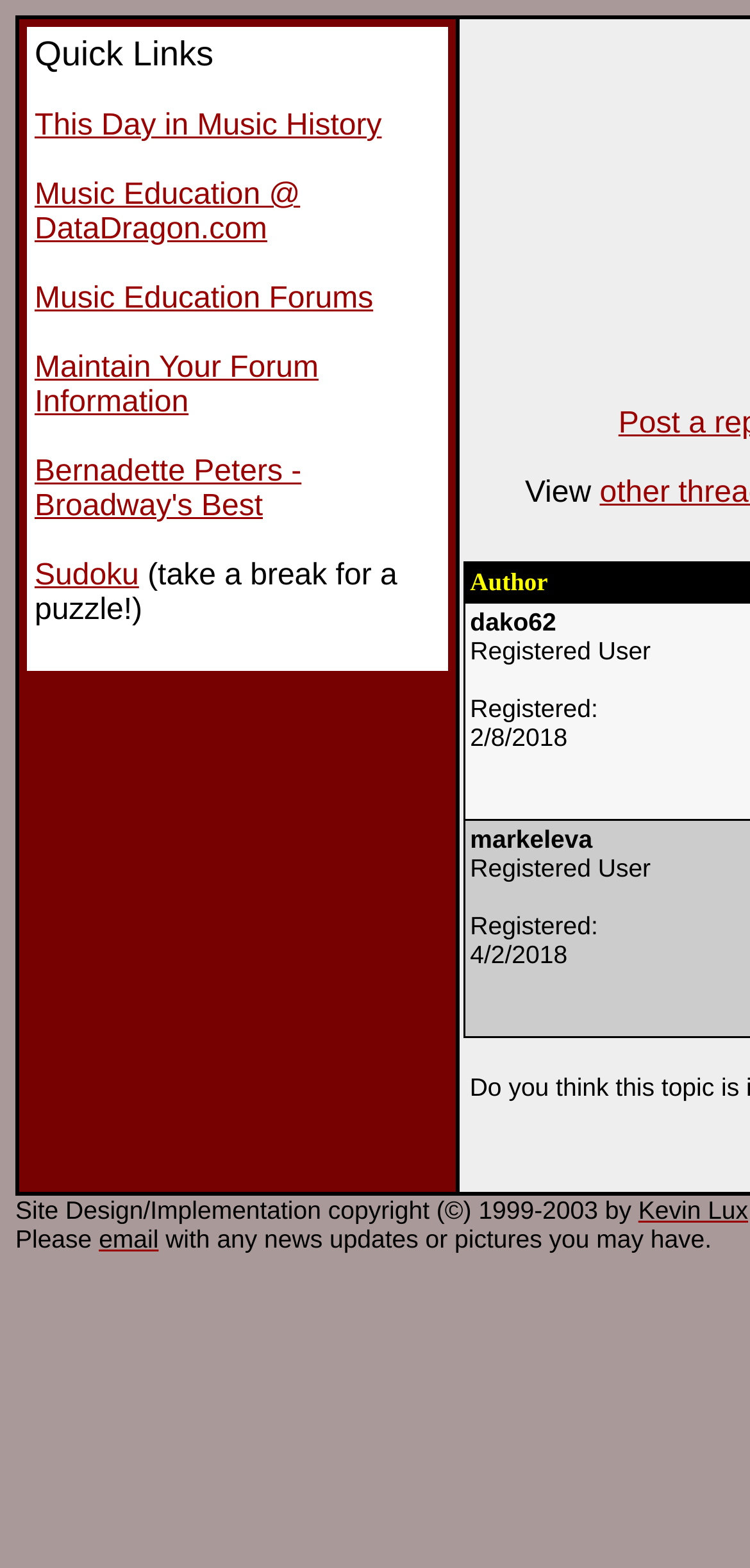How many links are in the 'Quick Links' section?
Provide a detailed and well-explained answer to the question.

The 'Quick Links' section contains 6 links, which are 'This Day in Music History', 'Music Education @ DataDragon.com', 'Music Education Forums', 'Maintain Your Forum Information', 'Bernadette Peters - Broadway's Best', and 'Sudoku'.